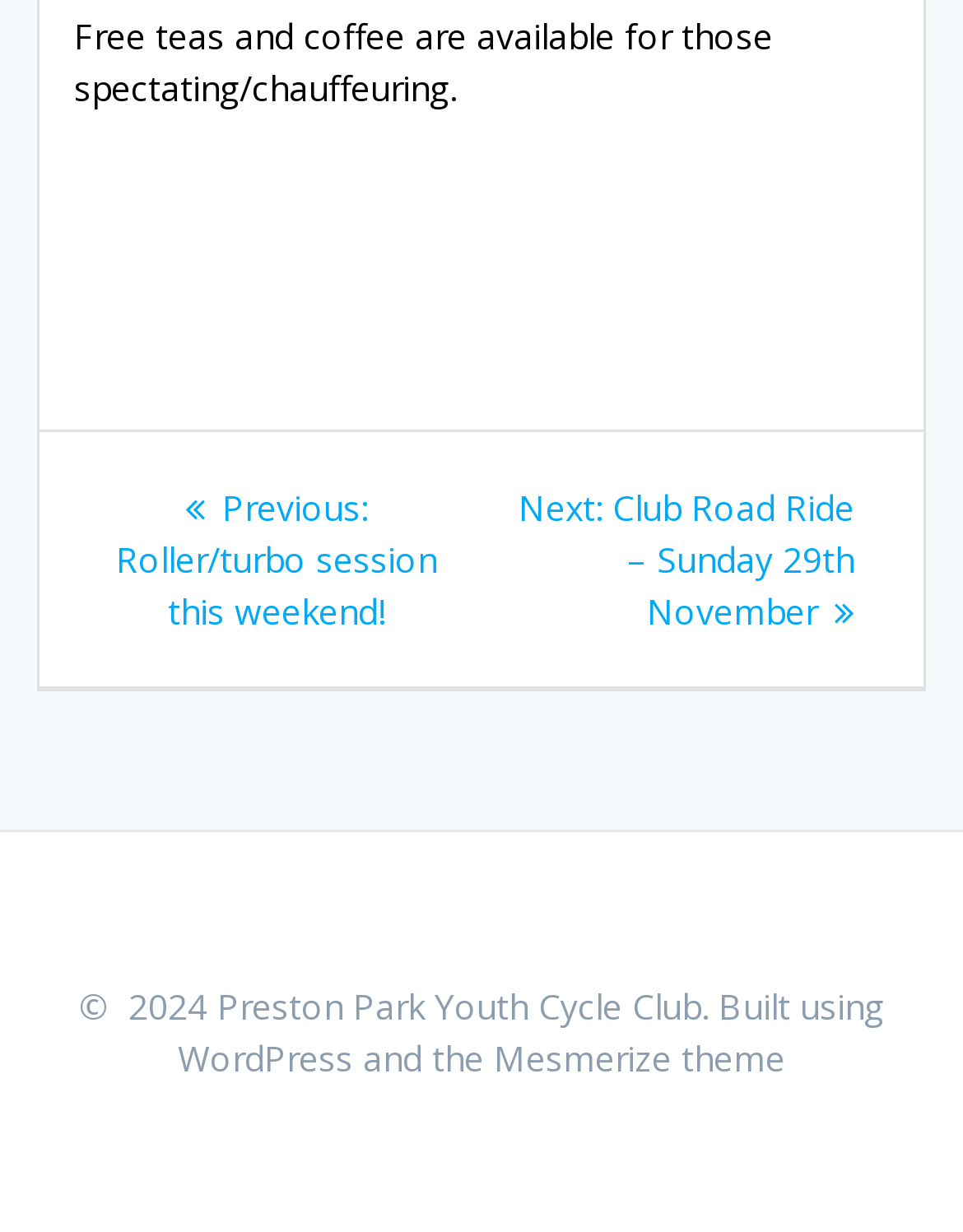Using the details in the image, give a detailed response to the question below:
What is the purpose of the navigation section?

The navigation section, which contains the links 'Previous post' and 'Next post', is intended for post navigation, as indicated by the heading 'Post navigation'.